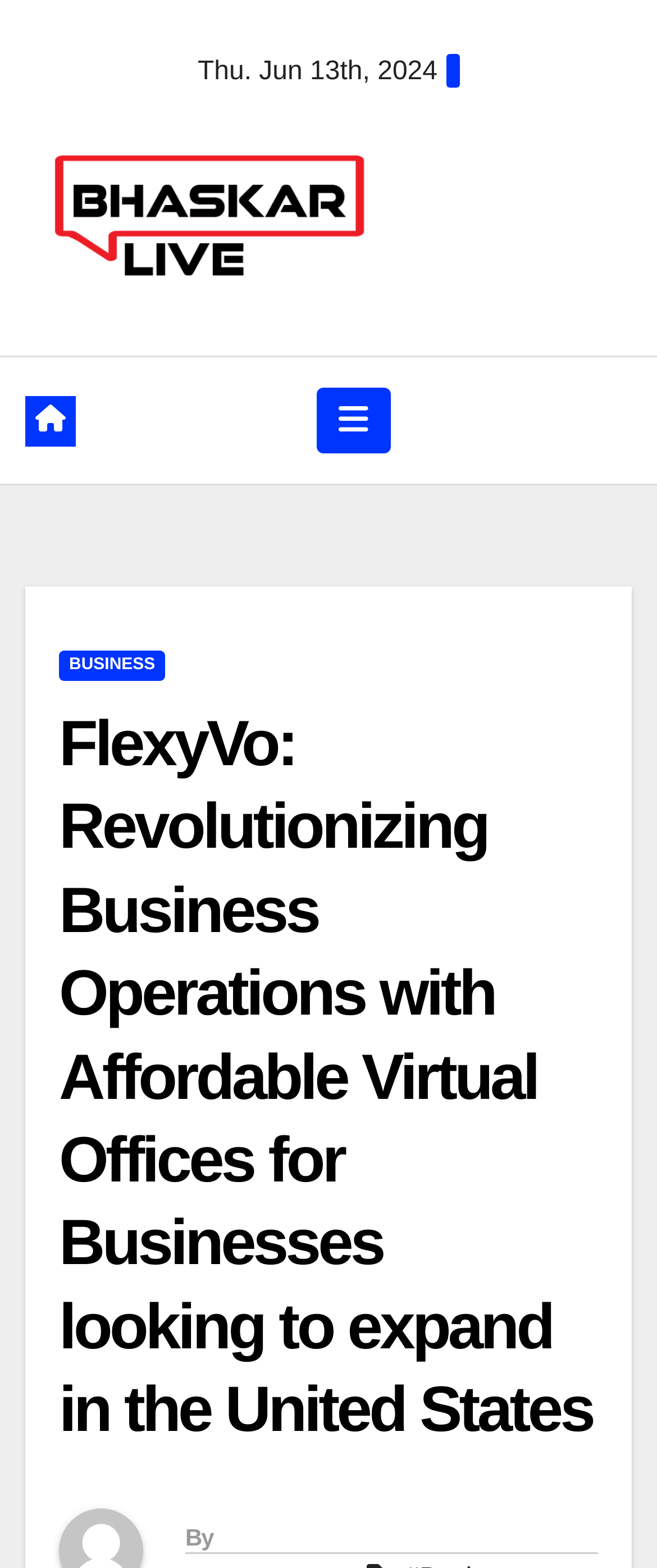By analyzing the image, answer the following question with a detailed response: What is the date displayed on the webpage?

I found the date 'Thu. Jun 13th, 2024' displayed on the webpage, which is located at the top section of the page, indicated by the bounding box coordinates [0.301, 0.037, 0.666, 0.055].